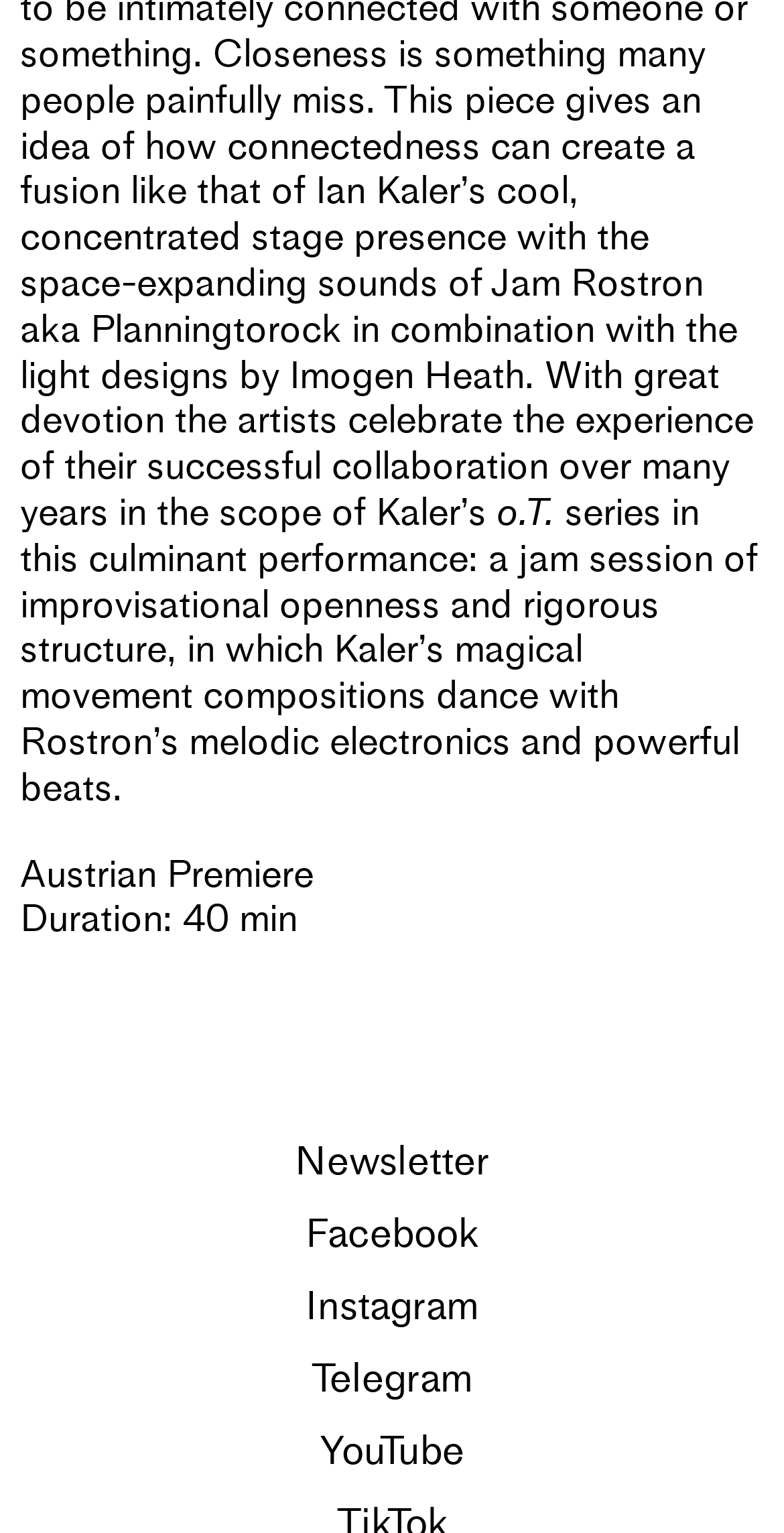Please identify the bounding box coordinates of the element that needs to be clicked to perform the following instruction: "Visit Facebook page".

[0.051, 0.102, 0.272, 0.141]